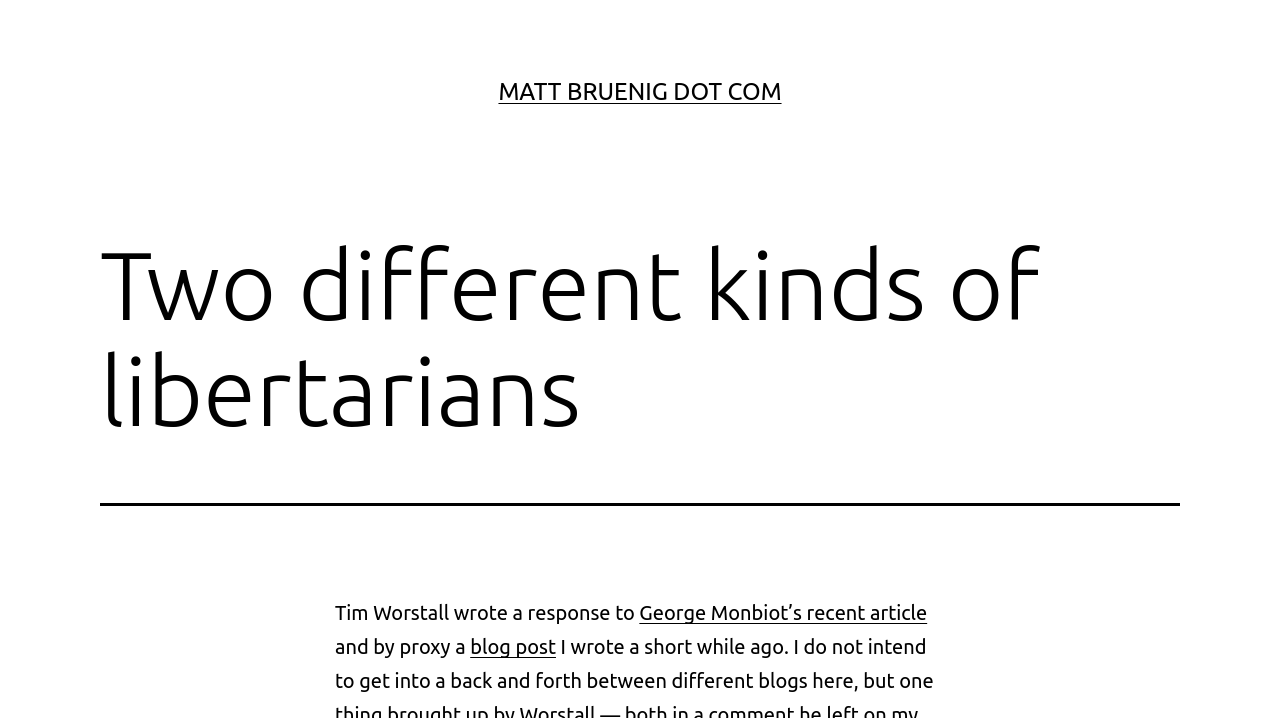Predict the bounding box coordinates of the UI element that matches this description: "Matt Bruenig Dot Com". The coordinates should be in the format [left, top, right, bottom] with each value between 0 and 1.

[0.389, 0.109, 0.611, 0.146]